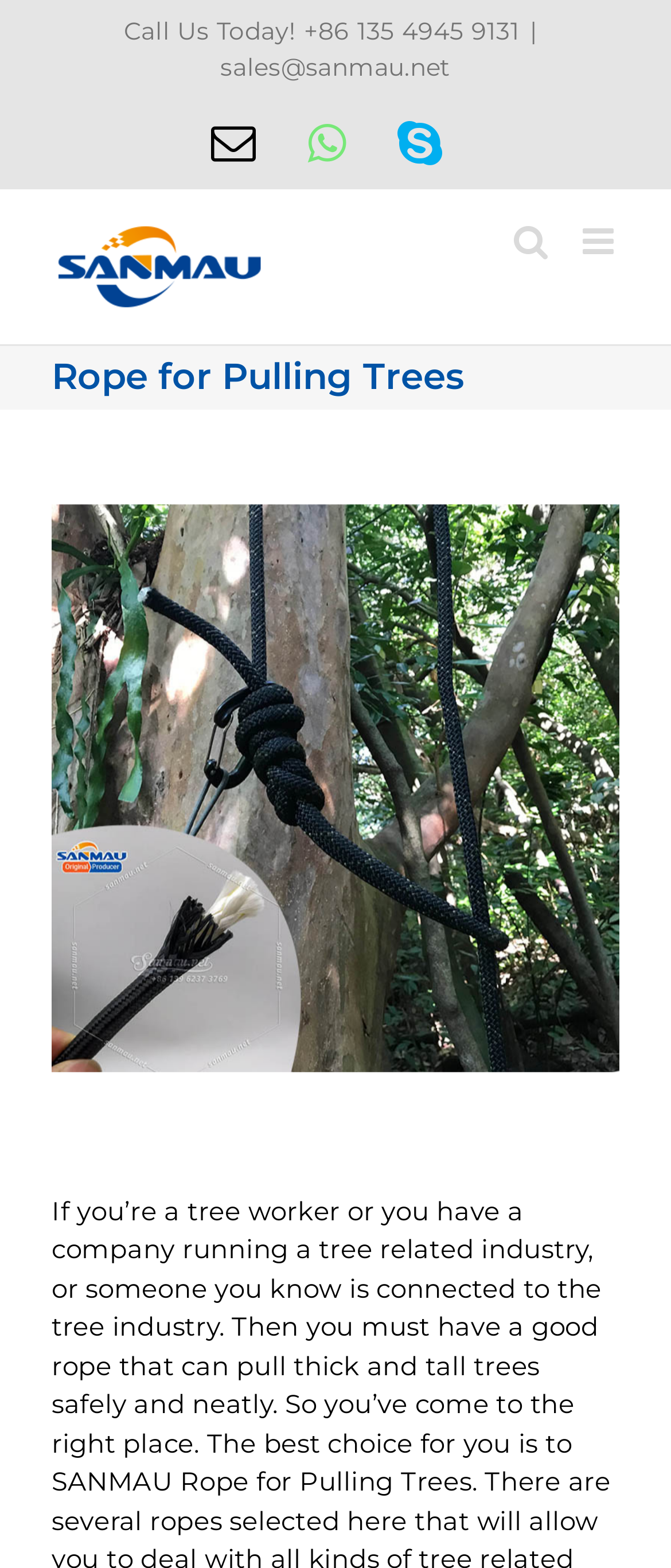How many social media links are there?
Please provide a full and detailed response to the question.

There are three social media links on the webpage, which are Email, WhatsApp, and Skype, located in the top section of the webpage.